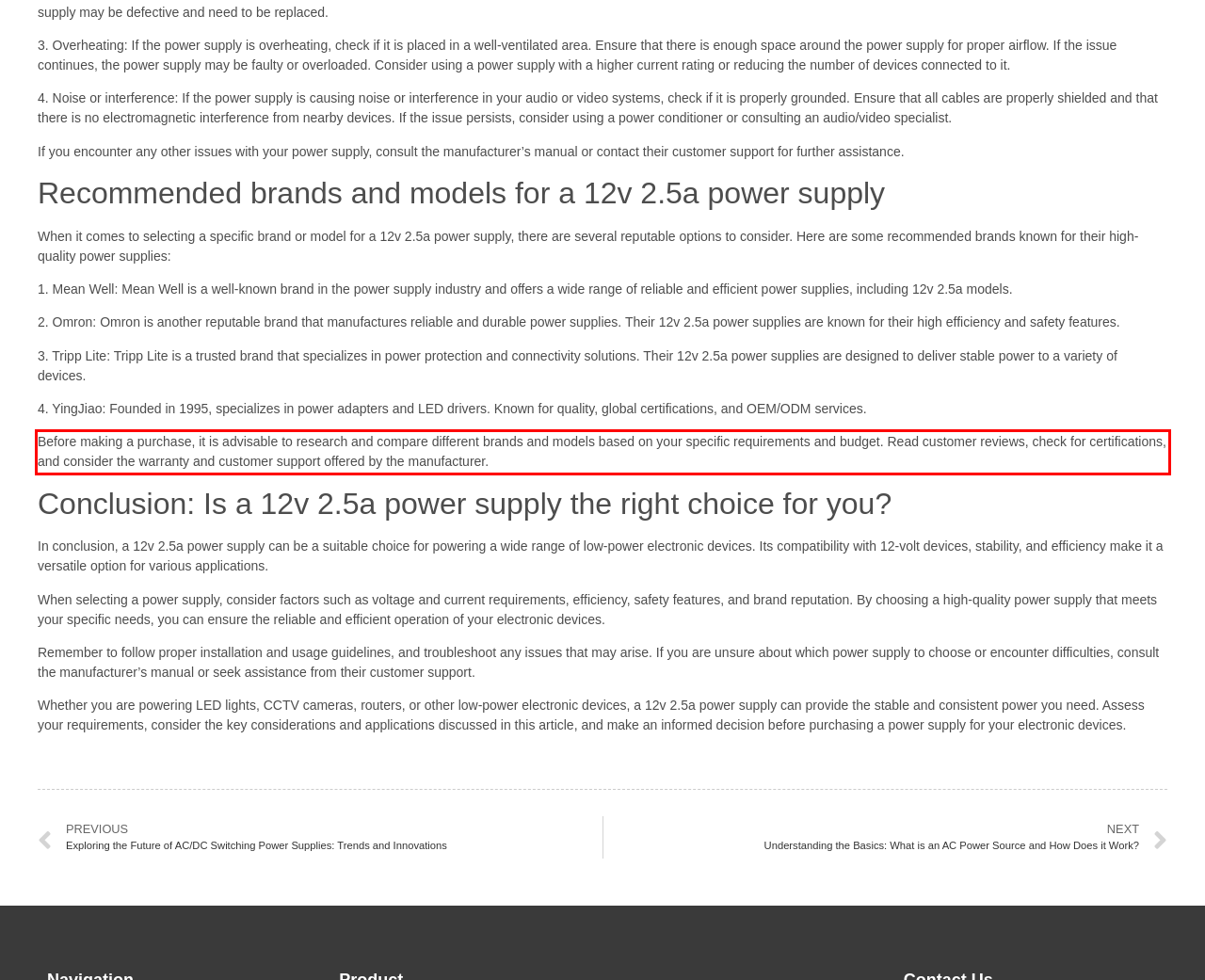Analyze the screenshot of a webpage where a red rectangle is bounding a UI element. Extract and generate the text content within this red bounding box.

Before making a purchase, it is advisable to research and compare different brands and models based on your specific requirements and budget. Read customer reviews, check for certifications, and consider the warranty and customer support offered by the manufacturer.